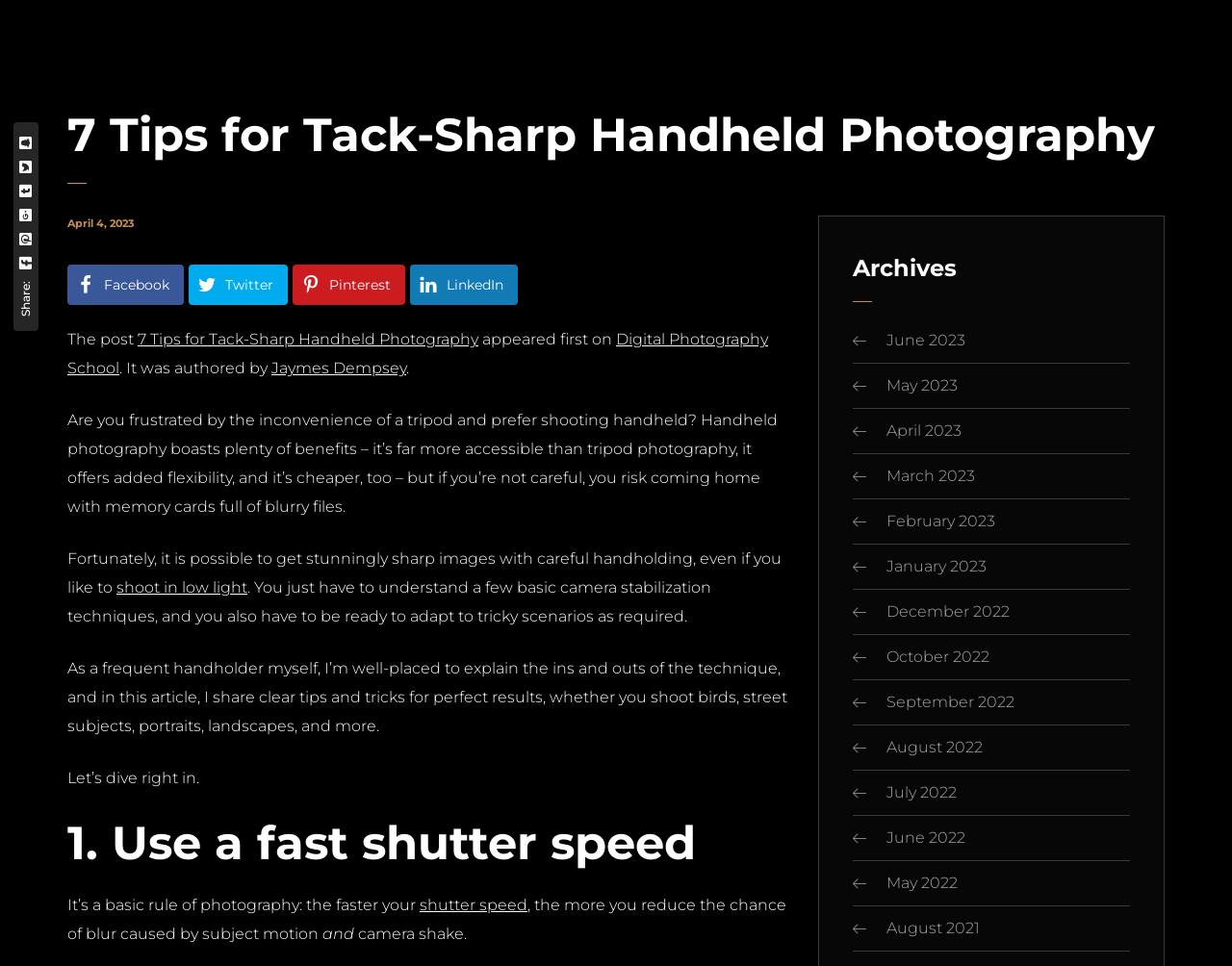Provide the bounding box coordinates of the HTML element this sentence describes: "Post date December 22, 2021". The bounding box coordinates consist of four float numbers between 0 and 1, i.e., [left, top, right, bottom].

None